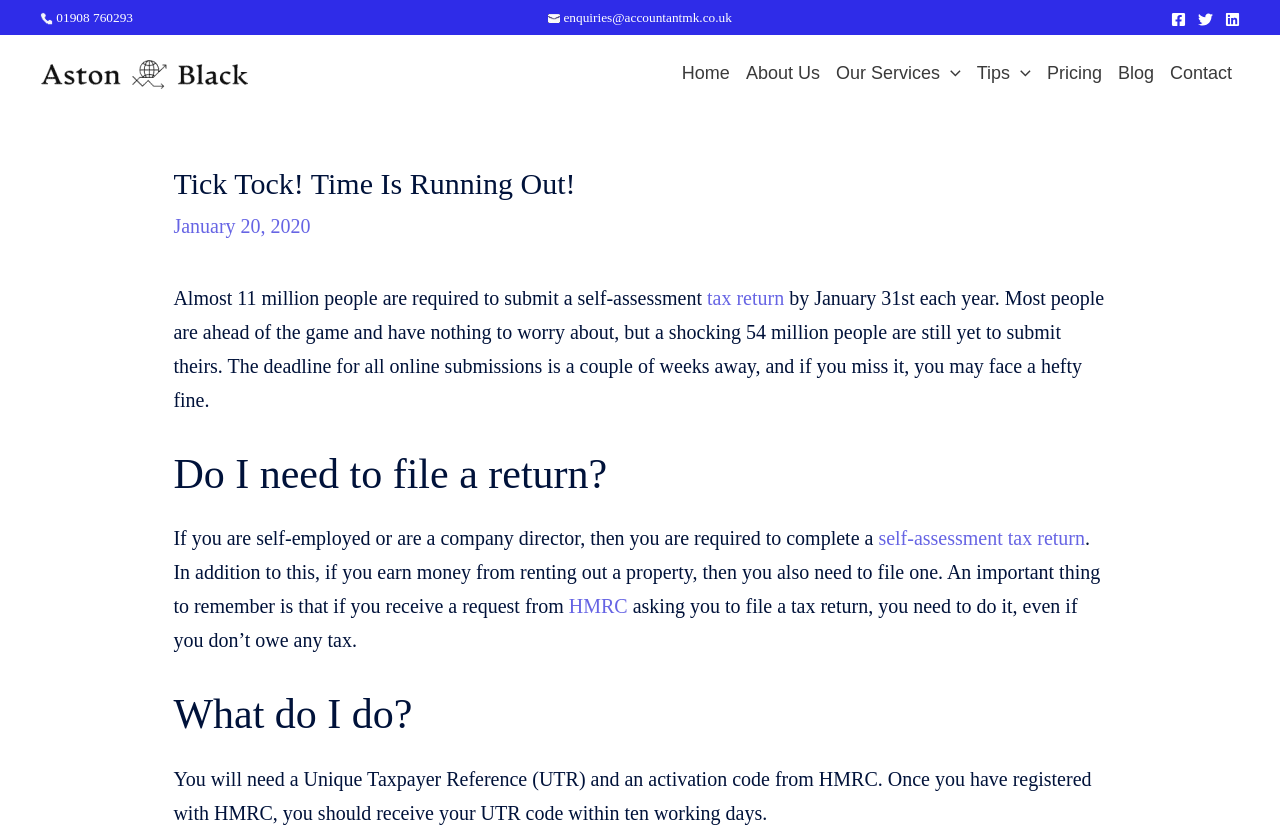Locate the bounding box coordinates of the clickable element to fulfill the following instruction: "Click on the 'Pastoral Care' link". Provide the coordinates as four float numbers between 0 and 1 in the format [left, top, right, bottom].

None